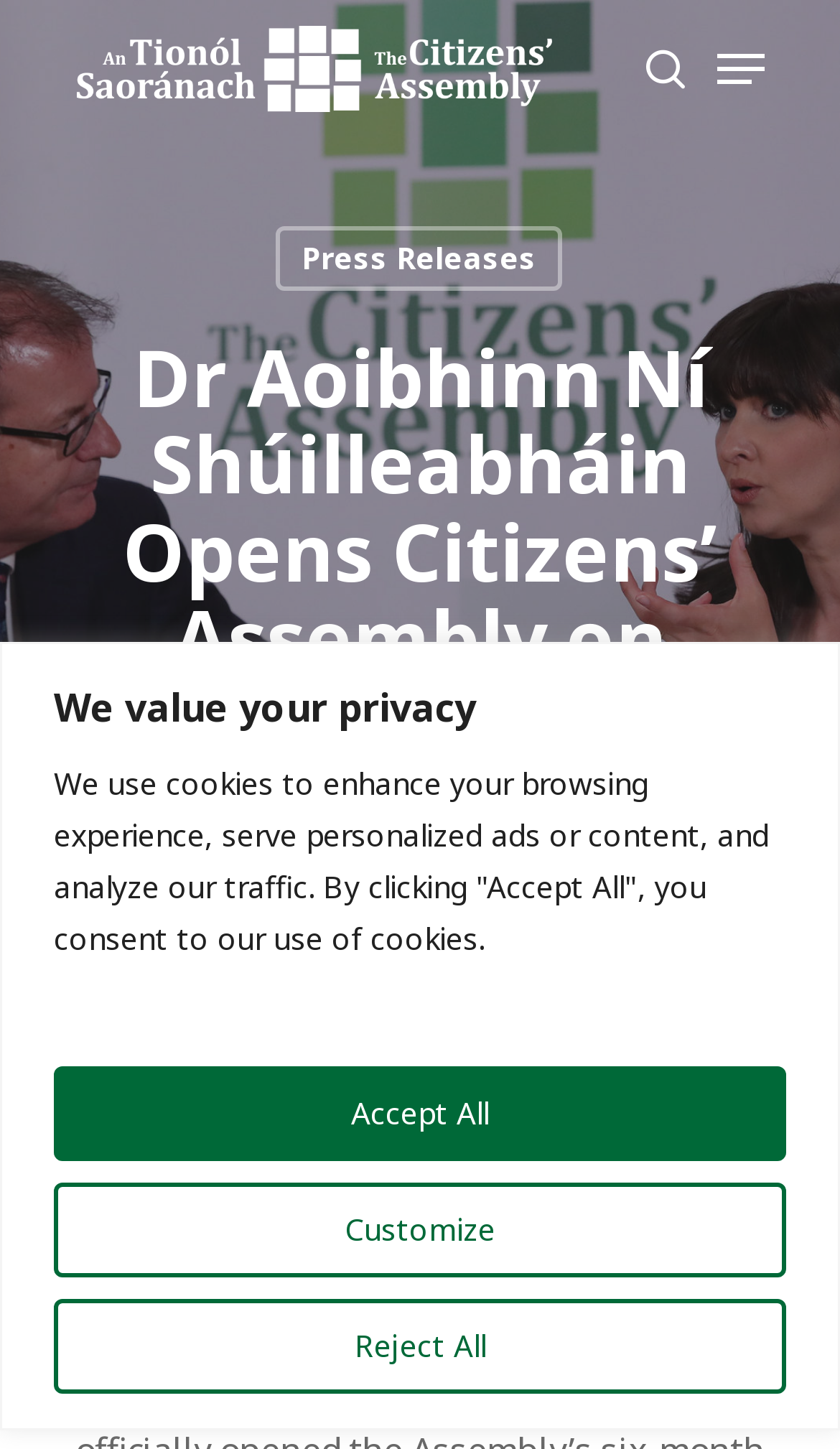Provide the bounding box coordinates for the area that should be clicked to complete the instruction: "close search".

[0.841, 0.129, 0.903, 0.155]